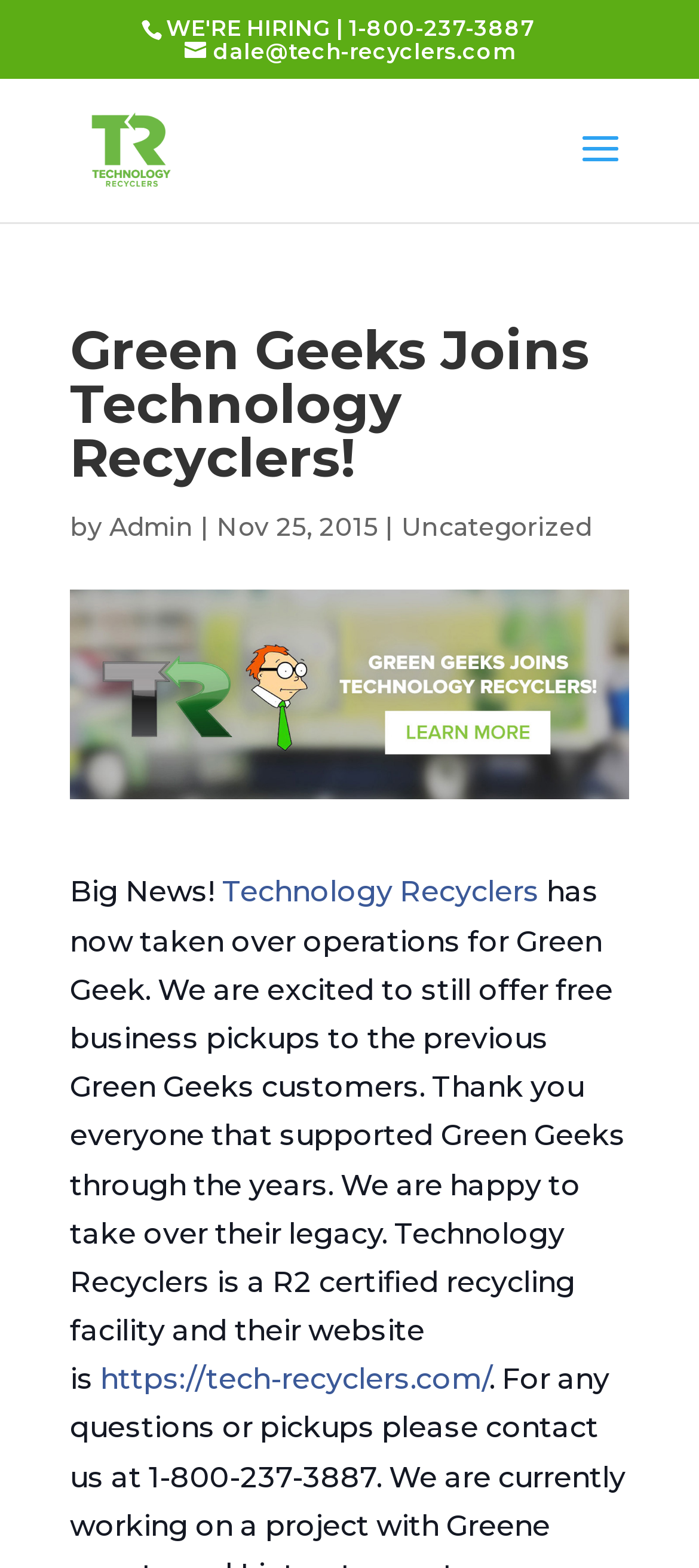What is the website of Technology Recyclers?
Using the image as a reference, answer the question with a short word or phrase.

https://tech-recyclers.com/